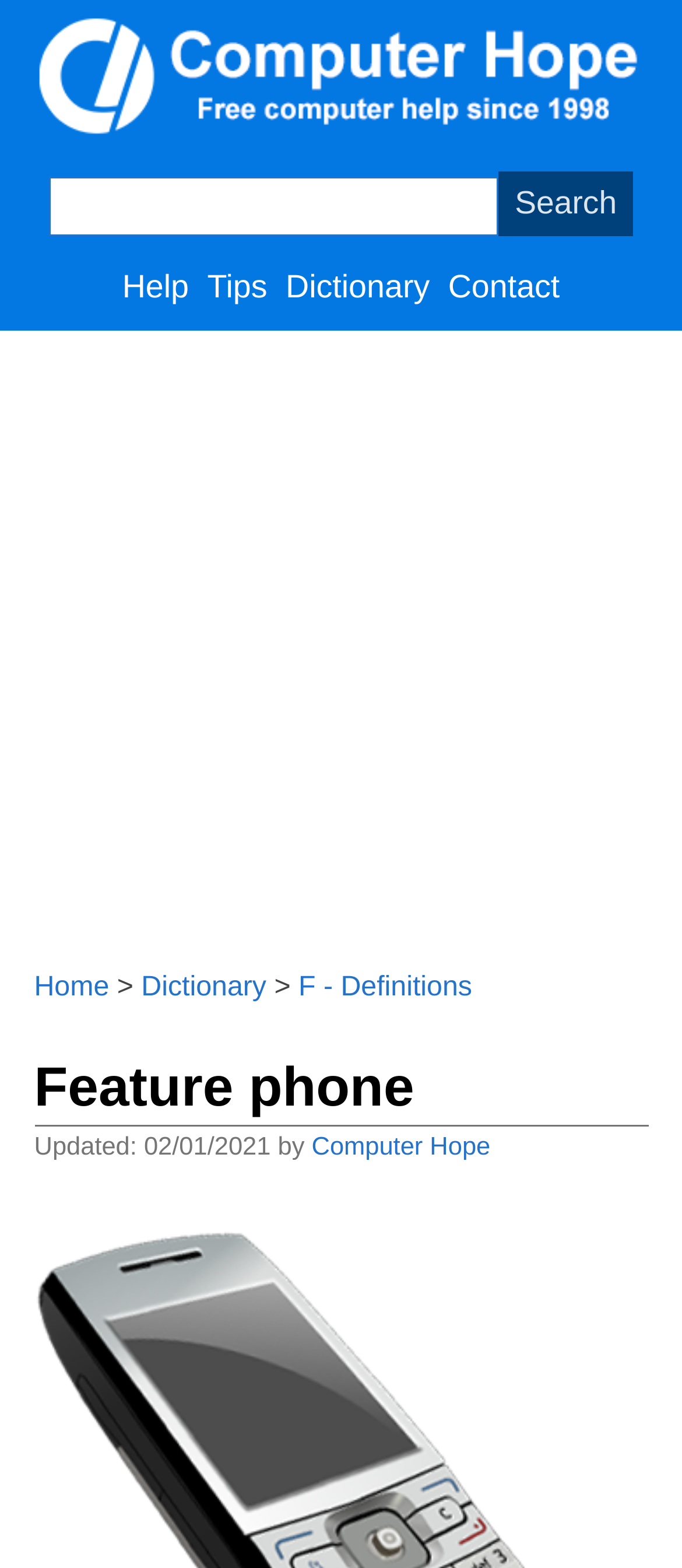Please identify the bounding box coordinates of the element's region that I should click in order to complete the following instruction: "visit Help page". The bounding box coordinates consist of four float numbers between 0 and 1, i.e., [left, top, right, bottom].

[0.179, 0.171, 0.277, 0.194]